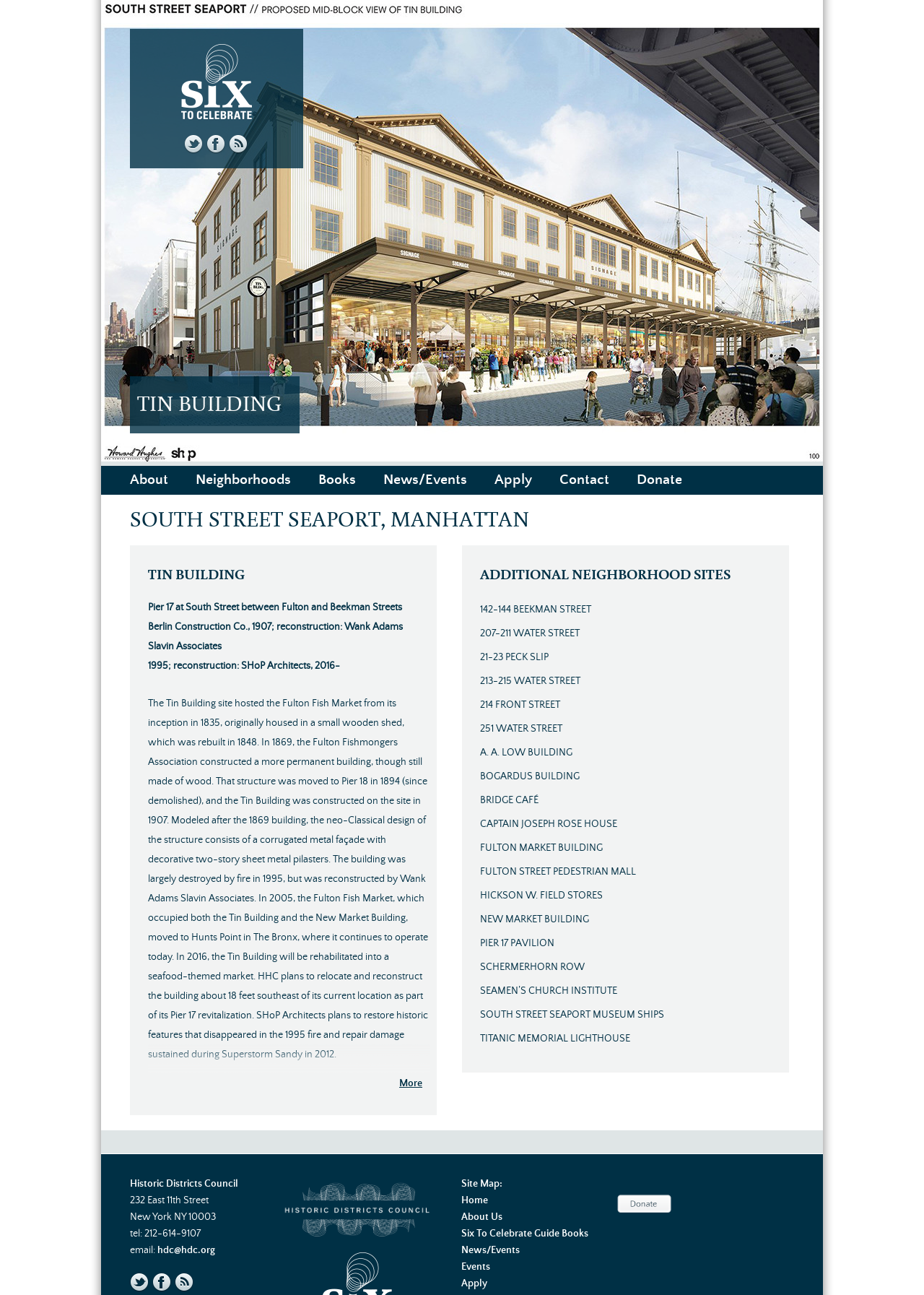Please pinpoint the bounding box coordinates for the region I should click to adhere to this instruction: "Contact us via phone".

None